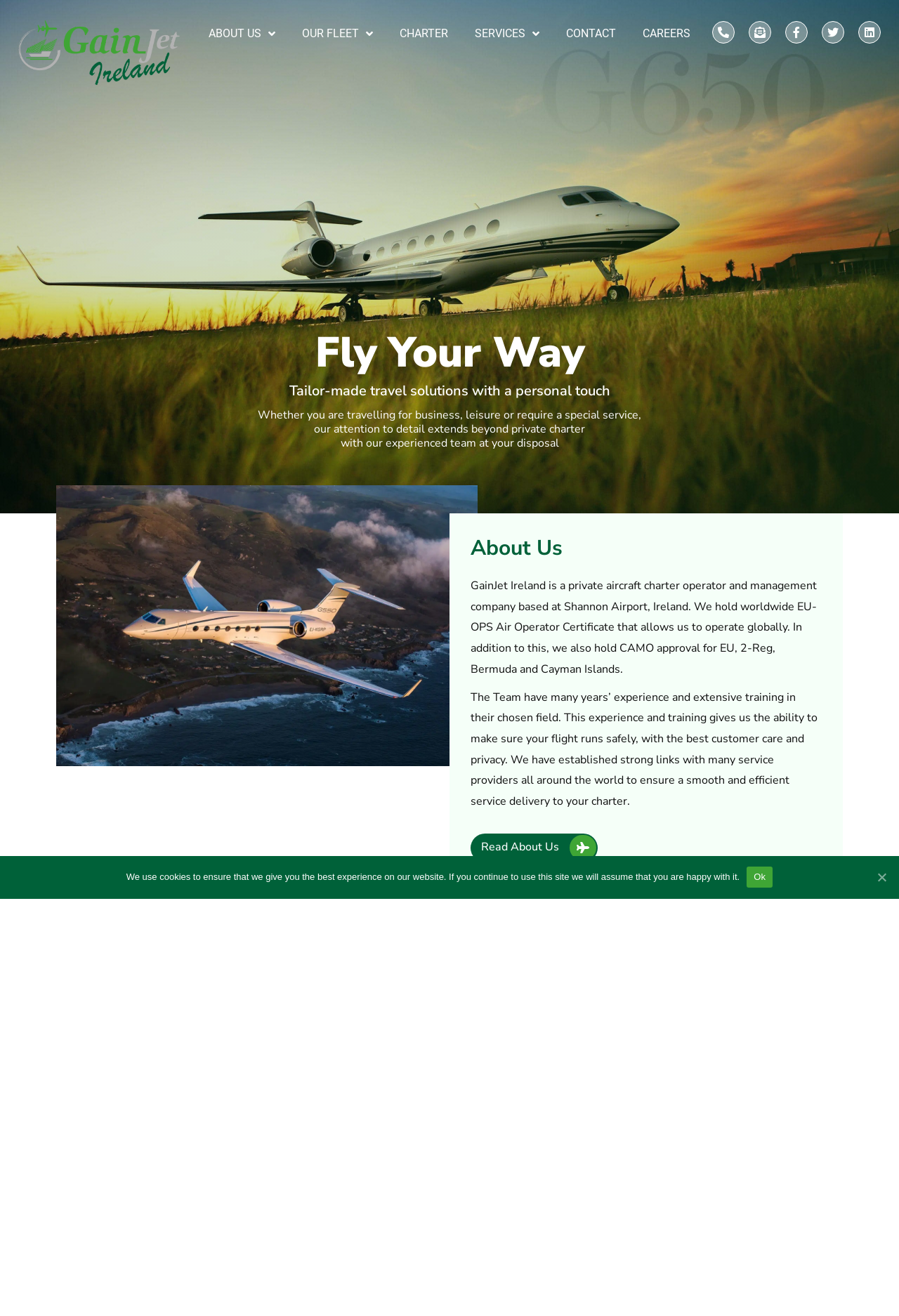Please locate the bounding box coordinates of the element that should be clicked to achieve the given instruction: "Click the Facebook-f link".

[0.874, 0.016, 0.899, 0.033]